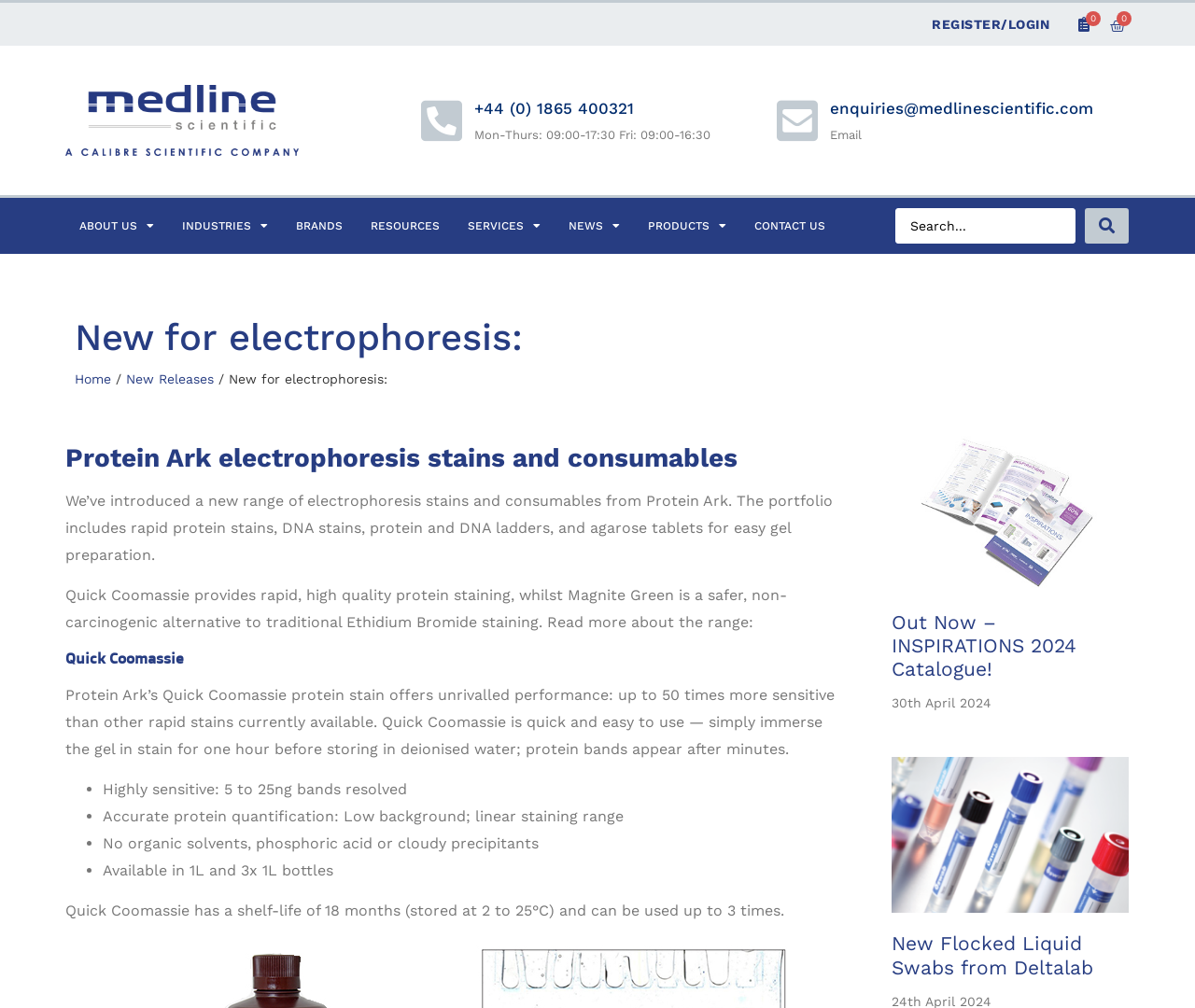Please determine the primary heading and provide its text.

New for electrophoresis: